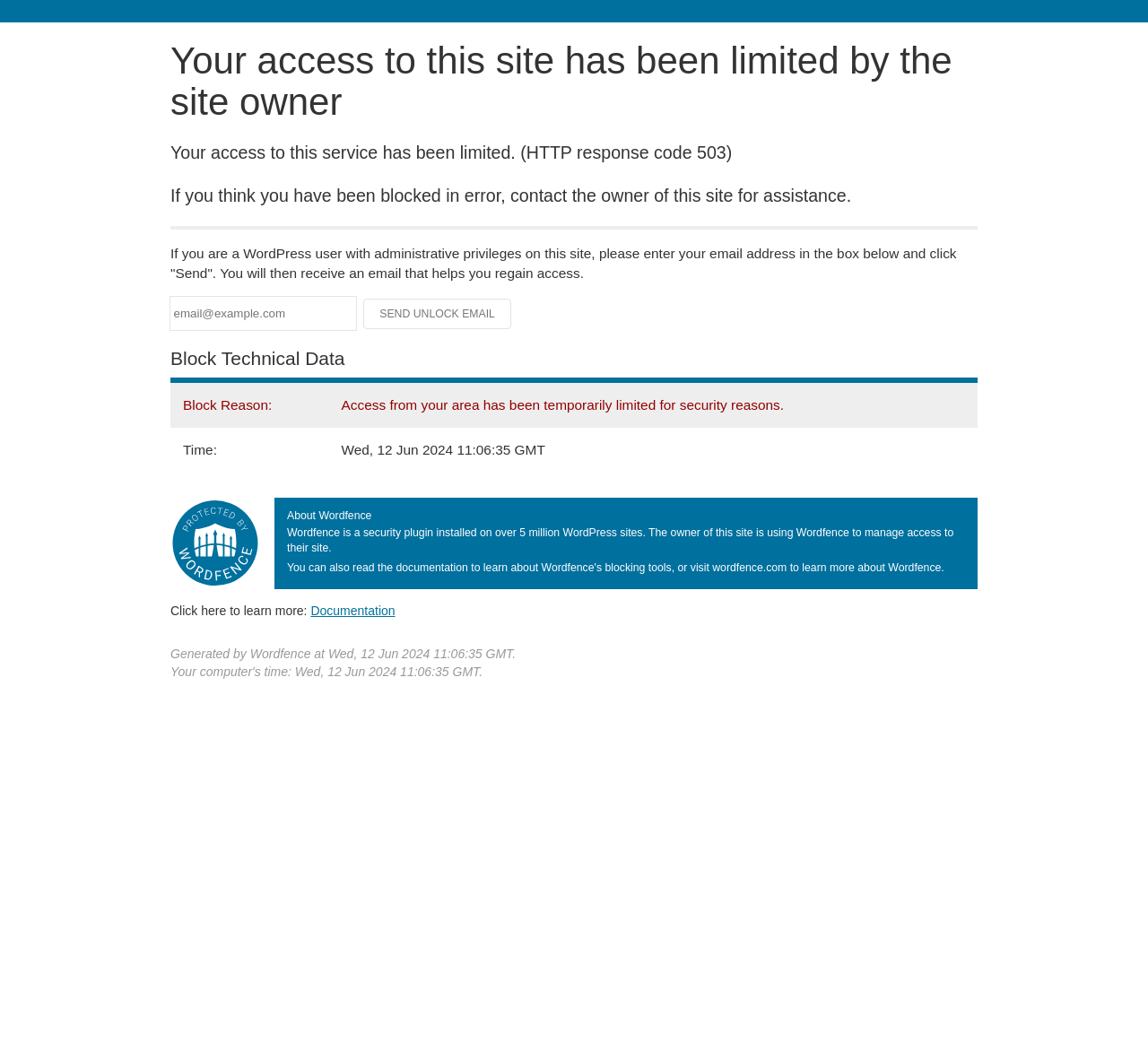From the element description Documentation, predict the bounding box coordinates of the UI element. The coordinates must be specified in the format (top-left x, top-left y, bottom-right x, bottom-right y) and should be within the 0 to 1 range.

[0.271, 0.574, 0.344, 0.588]